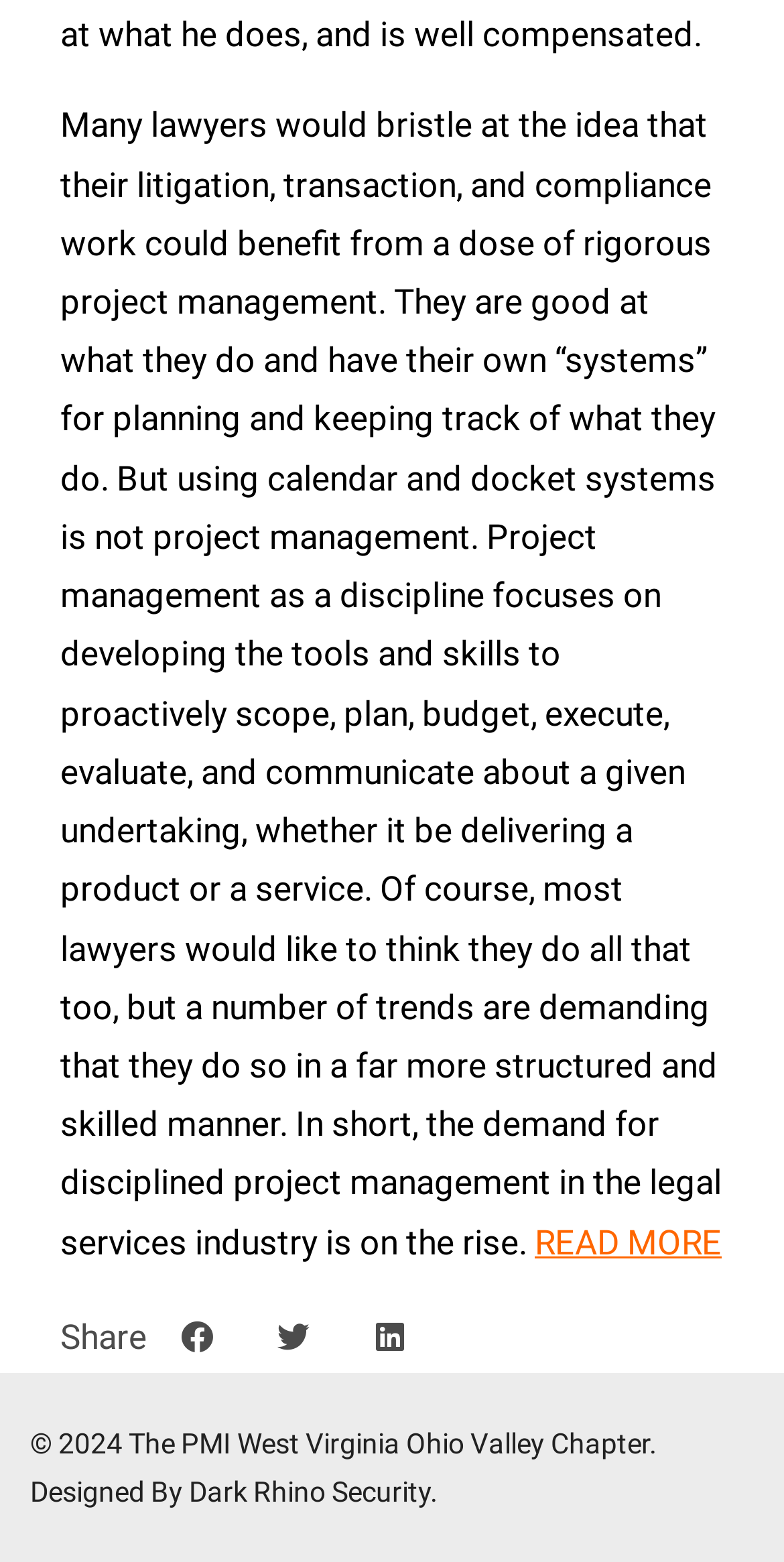What year is the copyright for the webpage?
Provide a concise answer using a single word or phrase based on the image.

2024